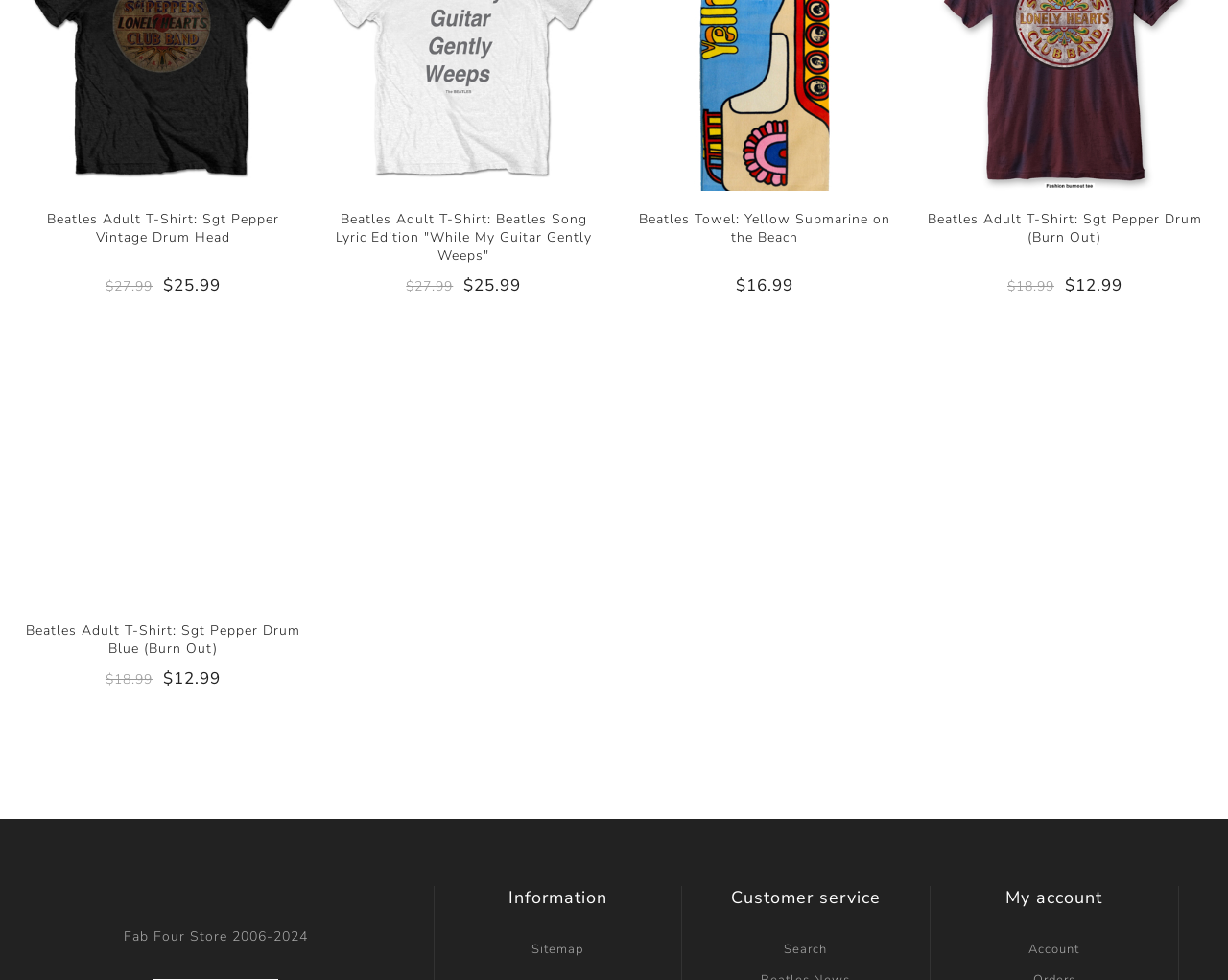What is the function of the button with the text ' Quick View'?
Refer to the image and offer an in-depth and detailed answer to the question.

The button with the text ' Quick View' is likely a Quick View button, which allows users to quickly view the product details without leaving the current page. This can be inferred from the text on the button and its location near the product information.